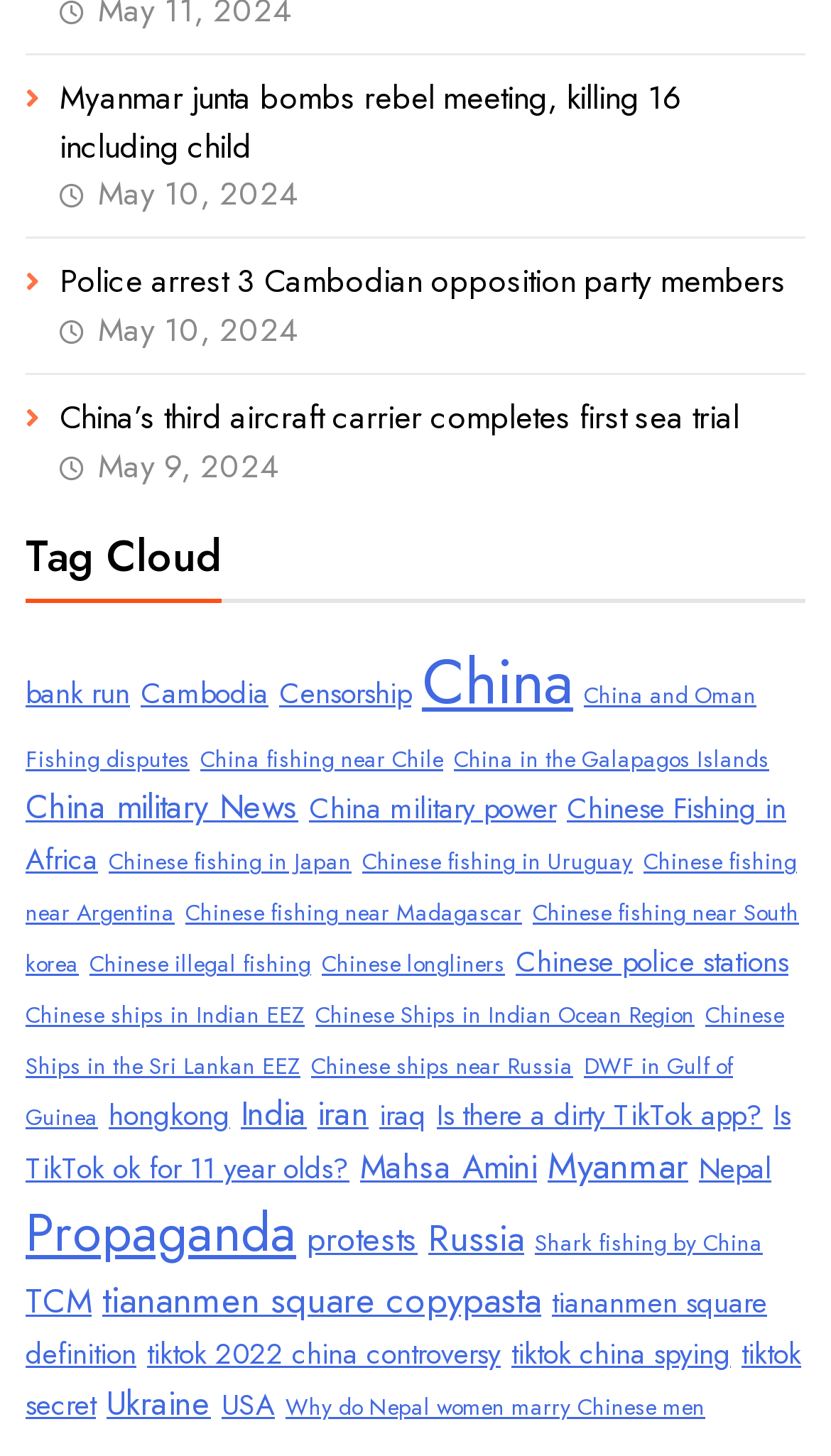Can you specify the bounding box coordinates for the region that should be clicked to fulfill this instruction: "View news related to China".

[0.508, 0.438, 0.69, 0.499]